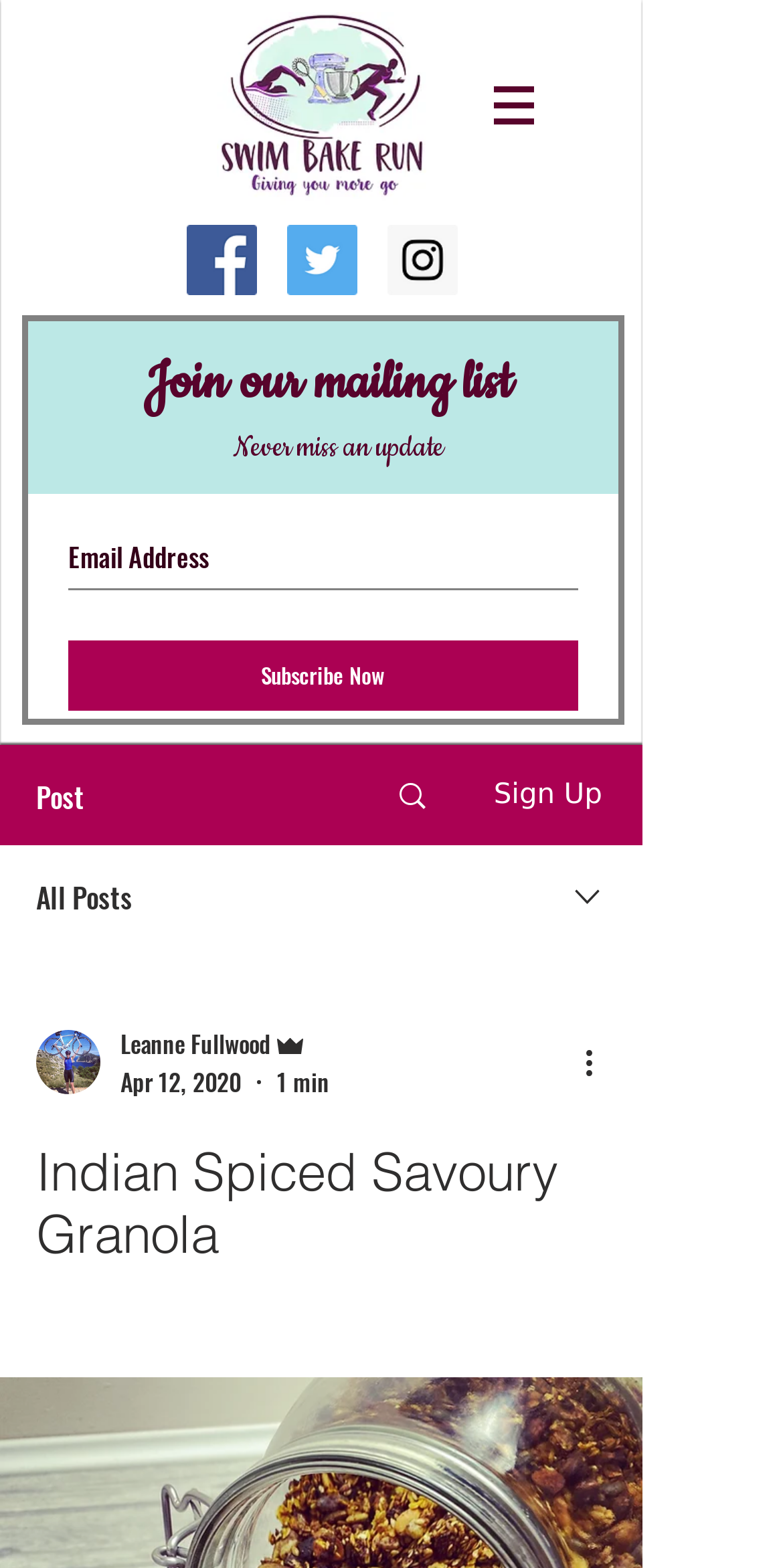Craft a detailed narrative of the webpage's structure and content.

This webpage appears to be a blog post about a recipe for Indian Spiced Savoury Granola. At the top left corner, there is a logo image of "Swim Bake Run" with a link to the website. Next to the logo, there is a navigation menu labeled "Site" with a dropdown button.

Below the navigation menu, there is a social bar with links to Facebook, Twitter, and Instagram, each accompanied by an image of the respective social media platform's logo.

The main content of the webpage is a slideshow region that takes up most of the page. Within this region, there is a call-to-action to join the mailing list, with a text input field to enter an email address and a "Subscribe Now" button.

Above the slideshow region, there is a post title "Indian Spiced Savoury Granola" in a large font. Below the title, there are several elements, including a "Sign Up" button, a link to "All Posts", and a combobox with the author's name and profile picture.

The author's profile picture is displayed next to their name, "Leanne Fullwood", and their role, "Admin". The post's publication date, "Apr 12, 2020", and reading time, "1 min", are also displayed. There is a "More actions" button at the bottom right corner of the post.

Throughout the page, there are several images, including the logo, social media icons, and the author's profile picture. The overall layout is organized, with clear headings and concise text.